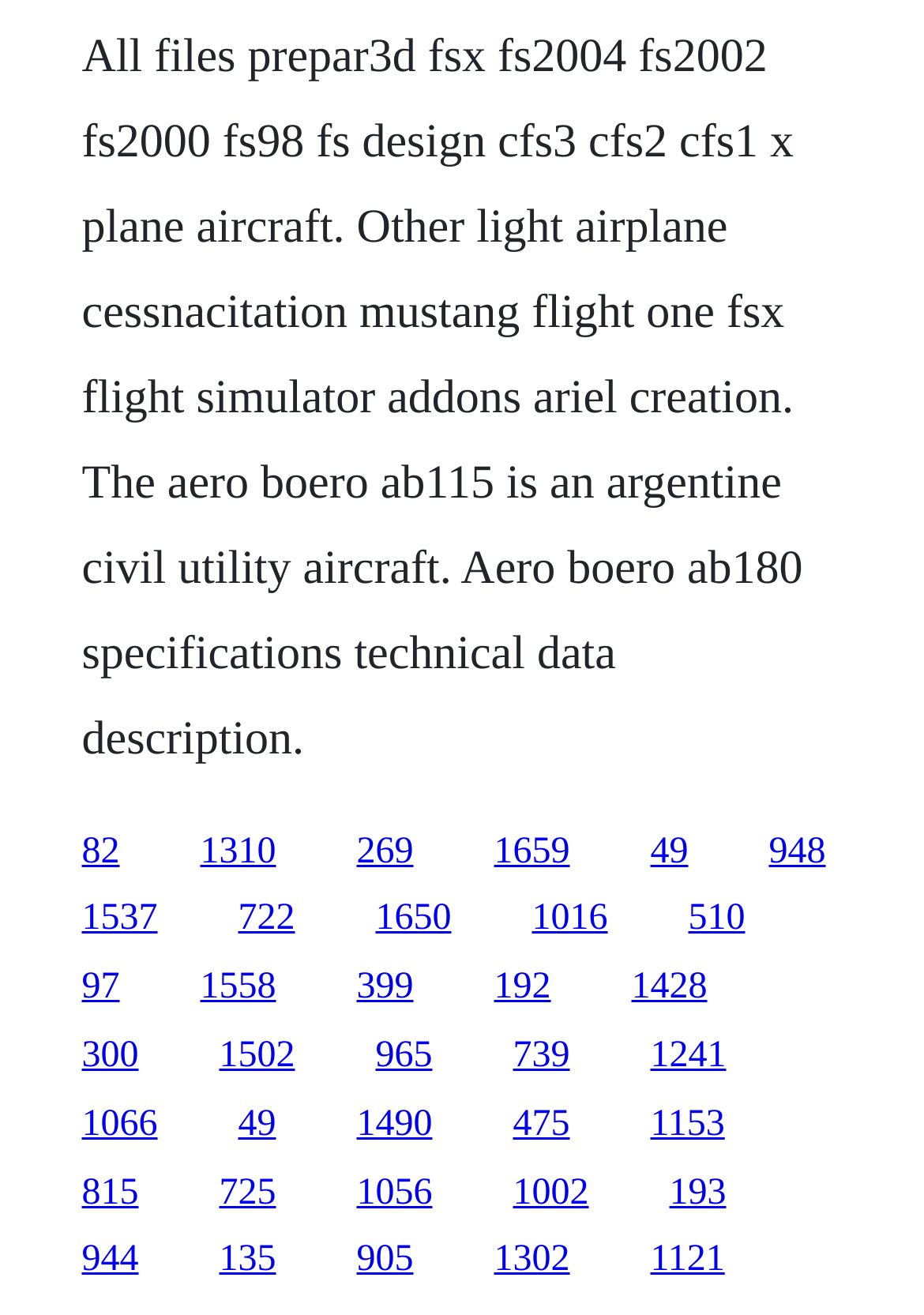Please give a concise answer to this question using a single word or phrase: 
What is the number of links on the webpage?

21